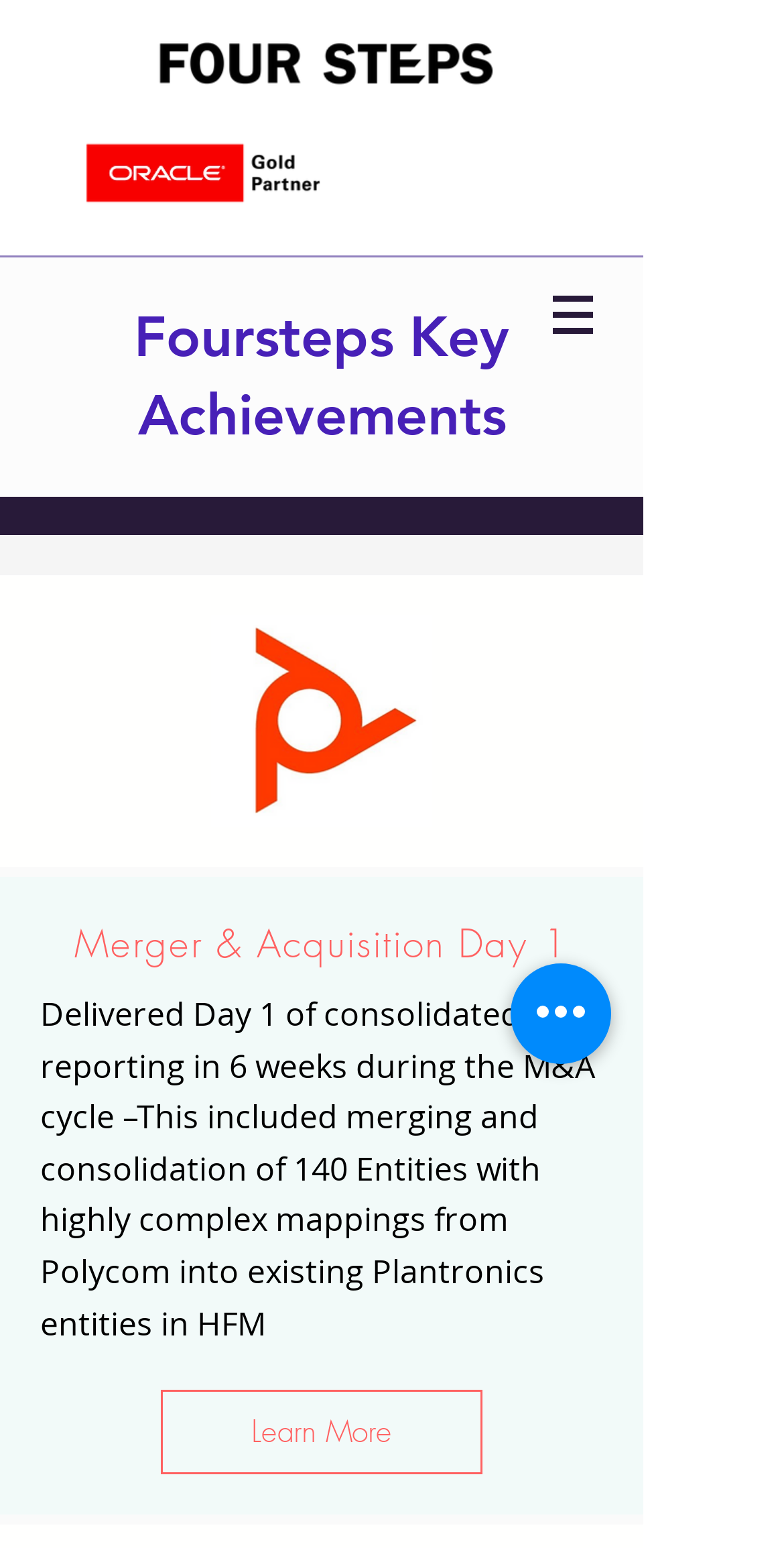What is the position of the navigation menu?
Provide a detailed answer to the question, using the image to inform your response.

The navigation menu with bounding box coordinates [0.679, 0.177, 0.782, 0.229] is located at the top-right of the webpage, as indicated by its y1 and y2 coordinates being smaller than those of other elements.